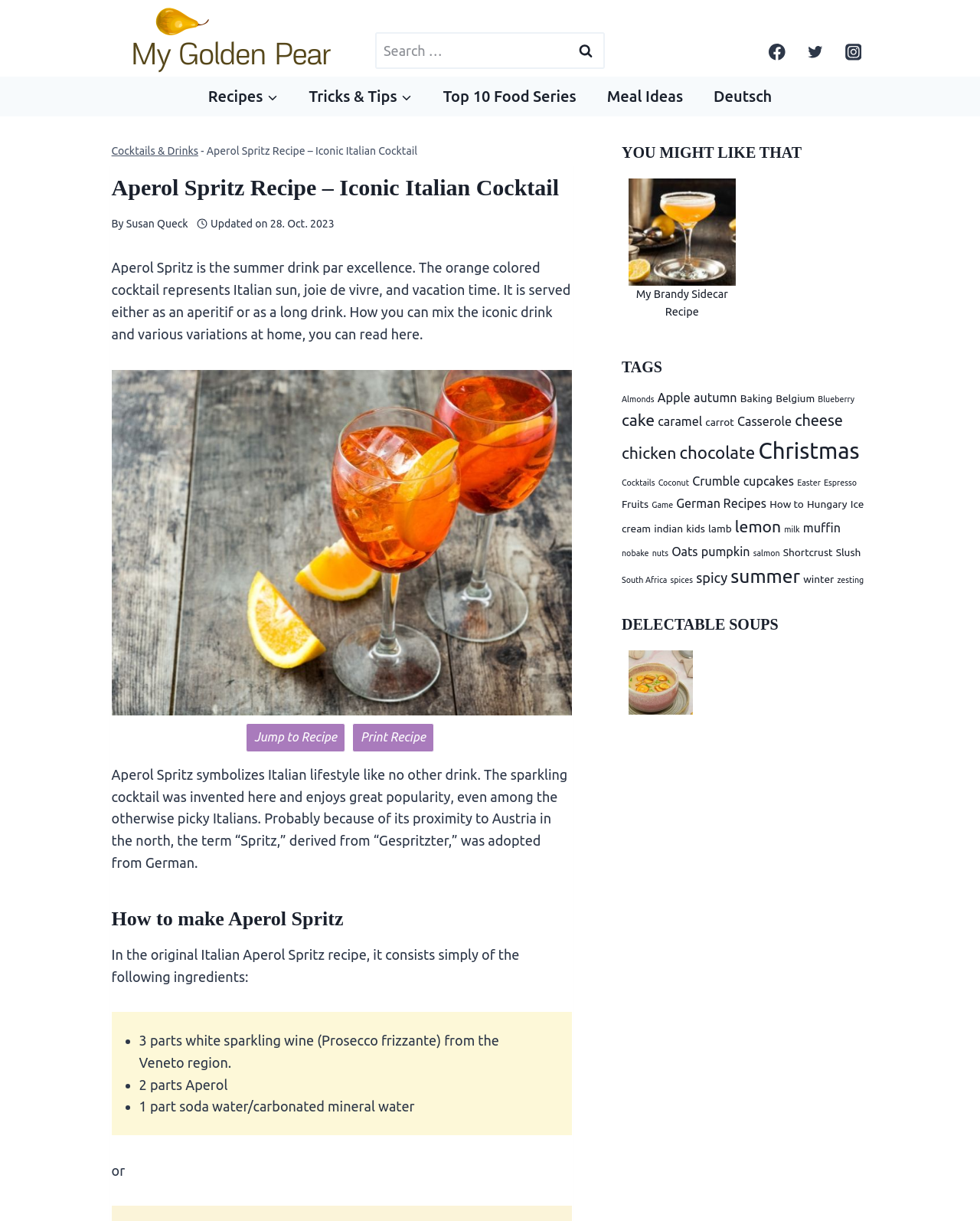Predict the bounding box coordinates of the area that should be clicked to accomplish the following instruction: "Jump to Recipe". The bounding box coordinates should consist of four float numbers between 0 and 1, i.e., [left, top, right, bottom].

[0.251, 0.592, 0.352, 0.616]